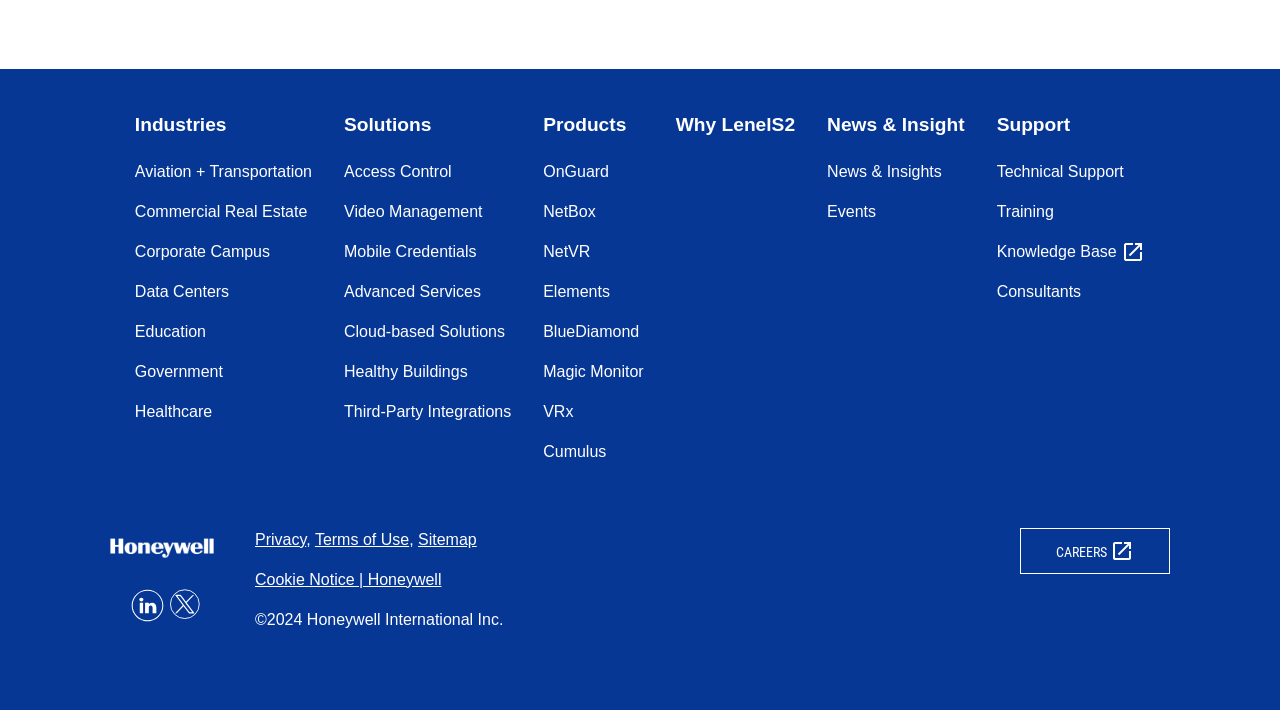Use the information in the screenshot to answer the question comprehensively: What is the topmost heading on the webpage?

The topmost heading on the webpage is 'Industries' because it has the smallest y-coordinate value (0.156) among all the headings, indicating that it is located at the top of the webpage.